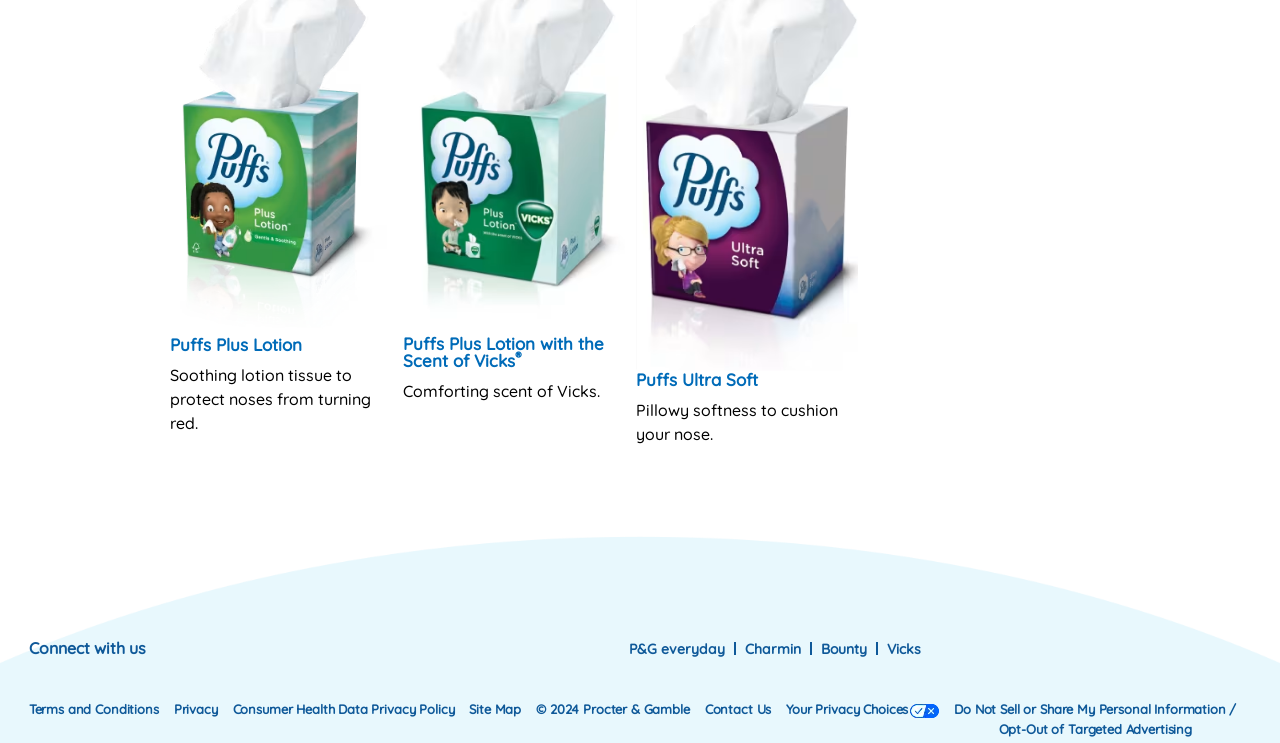Please identify the bounding box coordinates of the element that needs to be clicked to execute the following command: "Contact Us". Provide the bounding box using four float numbers between 0 and 1, formatted as [left, top, right, bottom].

[0.551, 0.942, 0.603, 0.969]